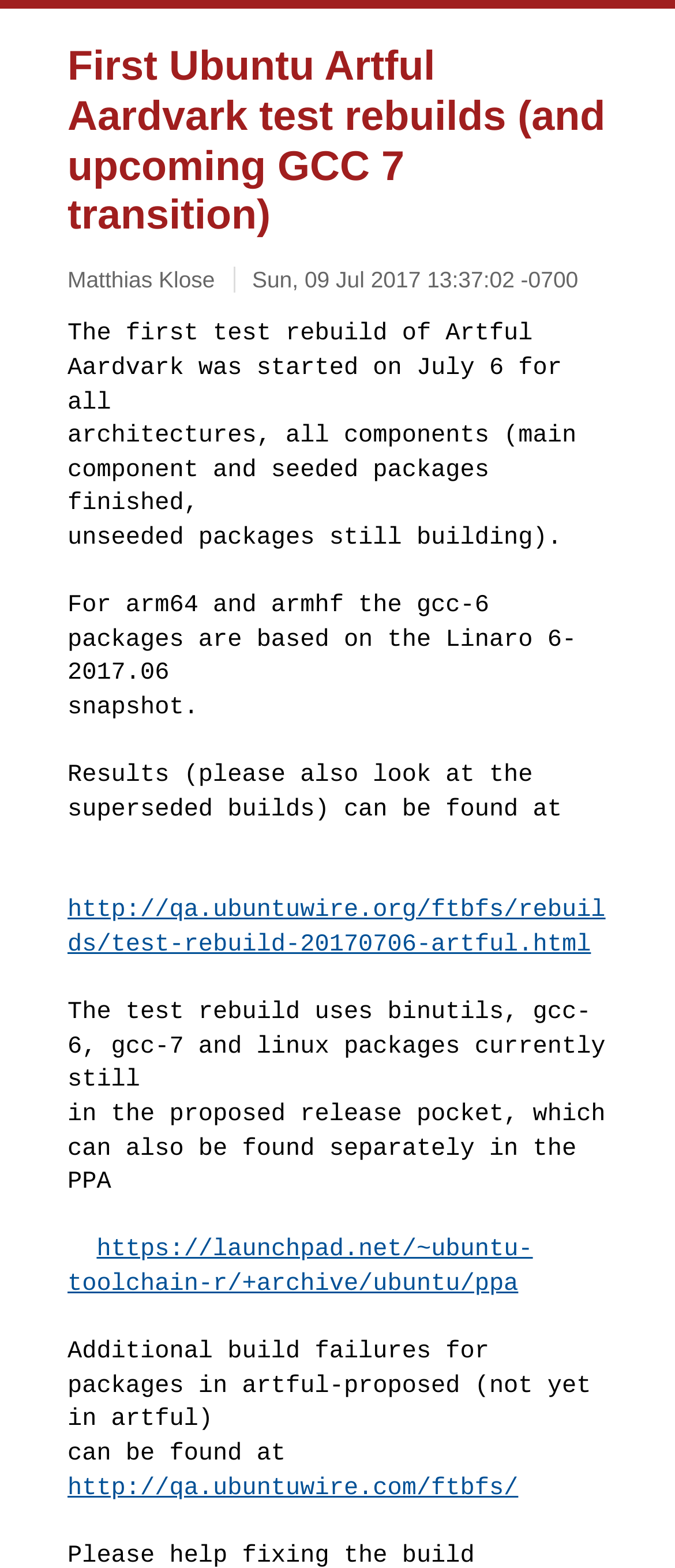Answer the question using only a single word or phrase: 
What is the URL of the PPA for ubuntu-toolchain-r?

https://launchpad.net/~ubuntu-toolchain-r/+archive/ubuntu/ppa